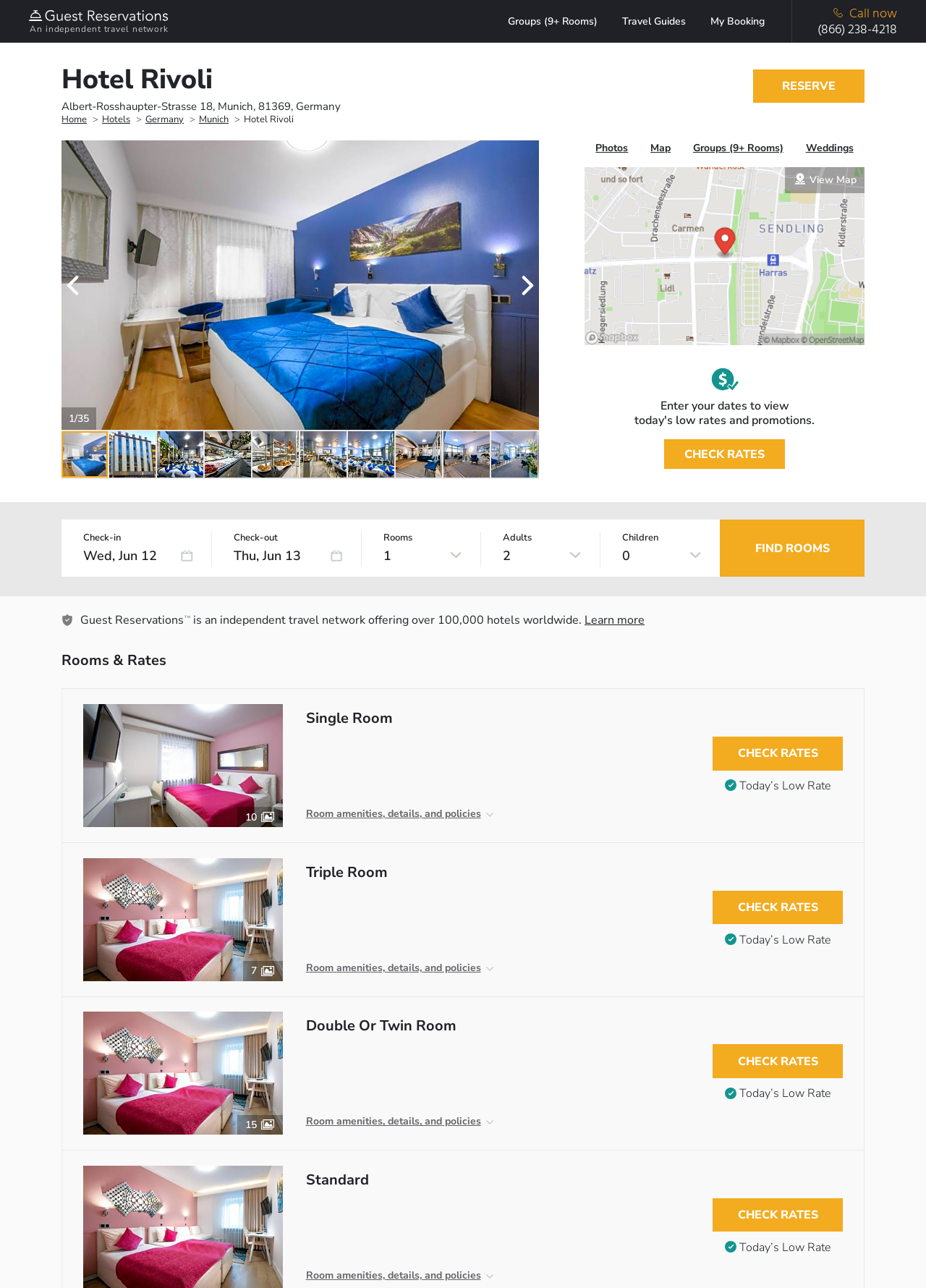What is the hotel's address?
Please answer the question with as much detail and depth as you can.

I found the hotel's address by looking at the static text element that contains the address information, which is 'Albert-Rosshaupter-Strasse 18, Munich, 81369, Germany'.